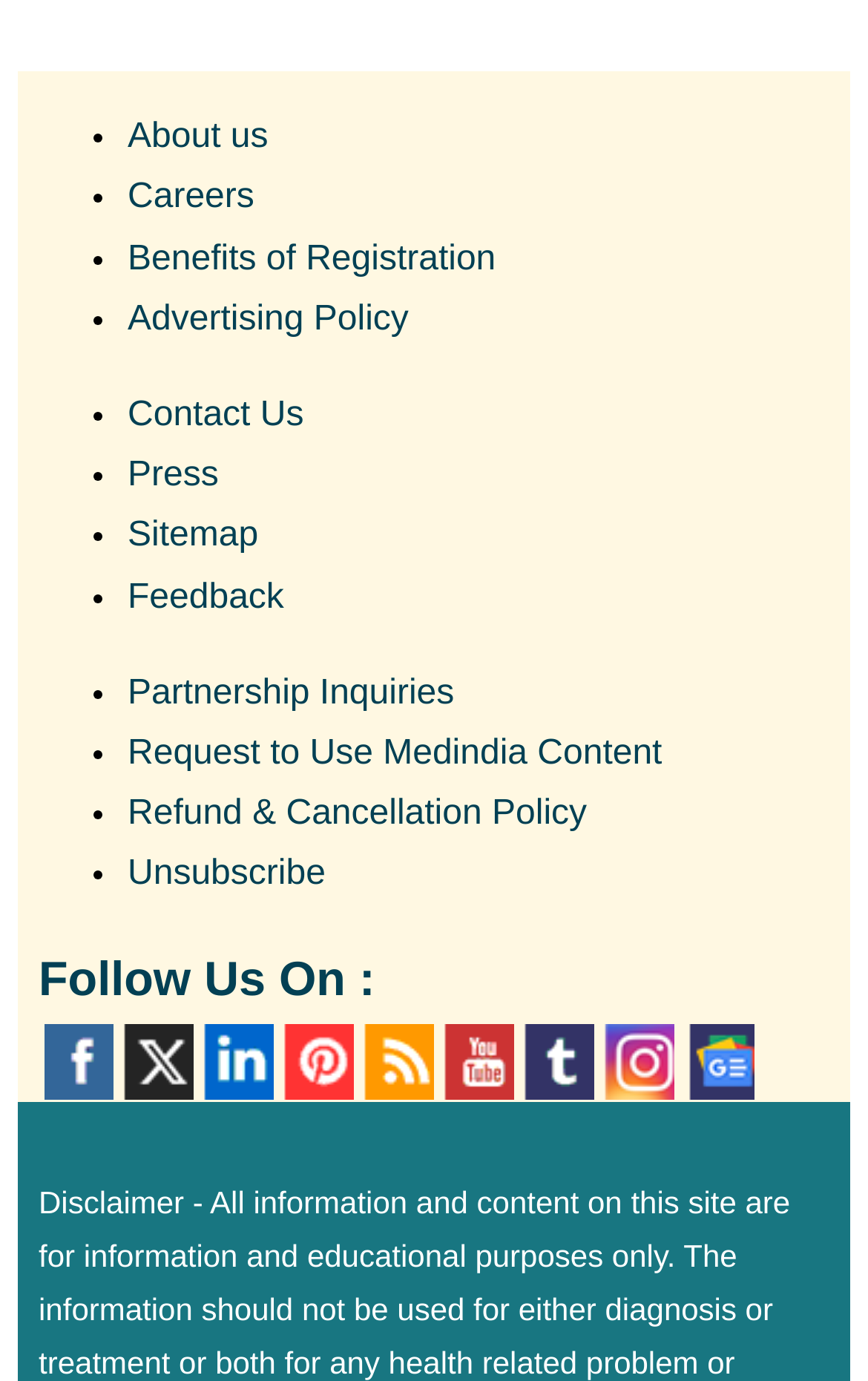Identify the bounding box coordinates for the UI element described as: "Youtube". The coordinates should be provided as four floats between 0 and 1: [left, top, right, bottom].

[0.511, 0.74, 0.593, 0.798]